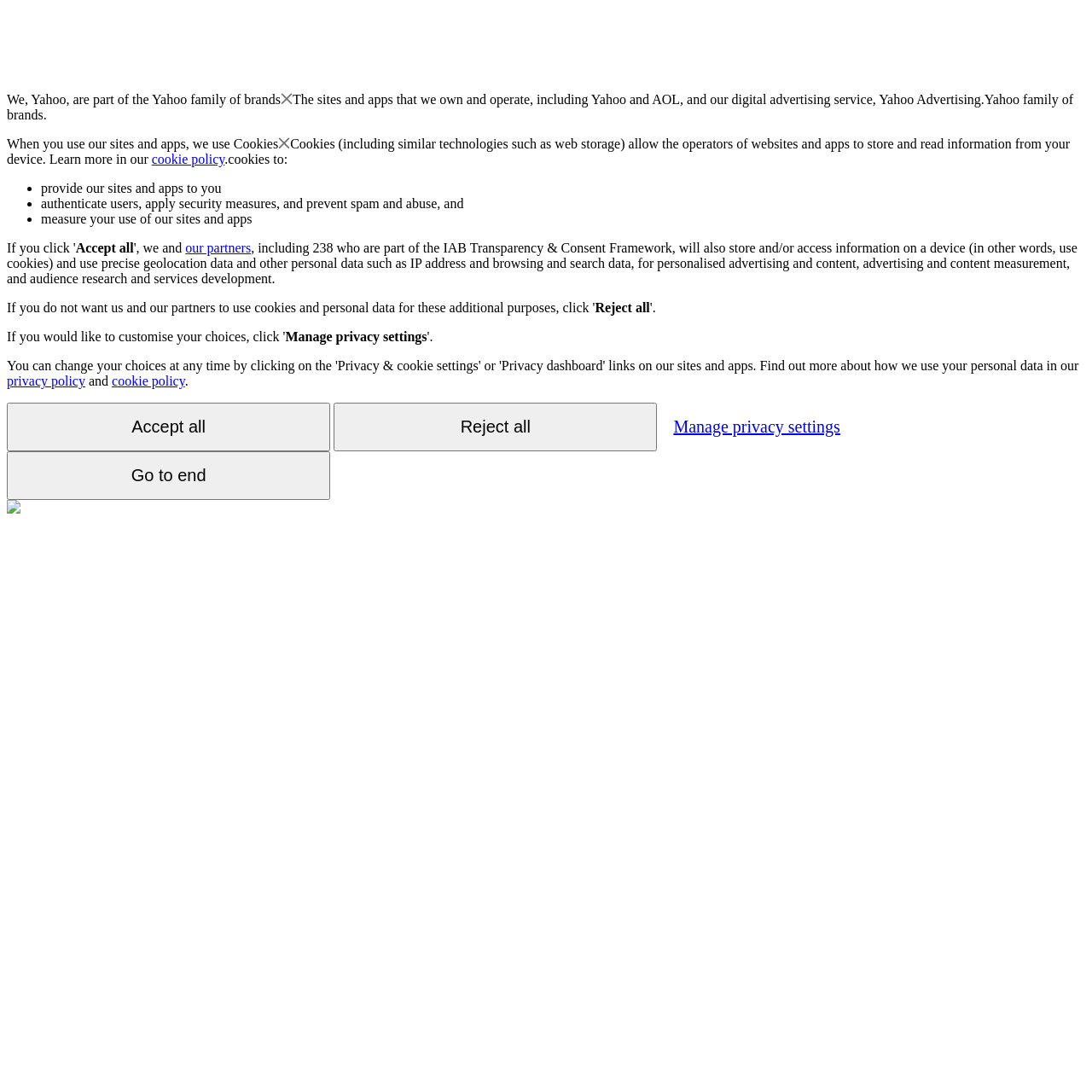Please specify the bounding box coordinates of the clickable section necessary to execute the following command: "Click the 'Accept all' button".

[0.069, 0.22, 0.122, 0.234]